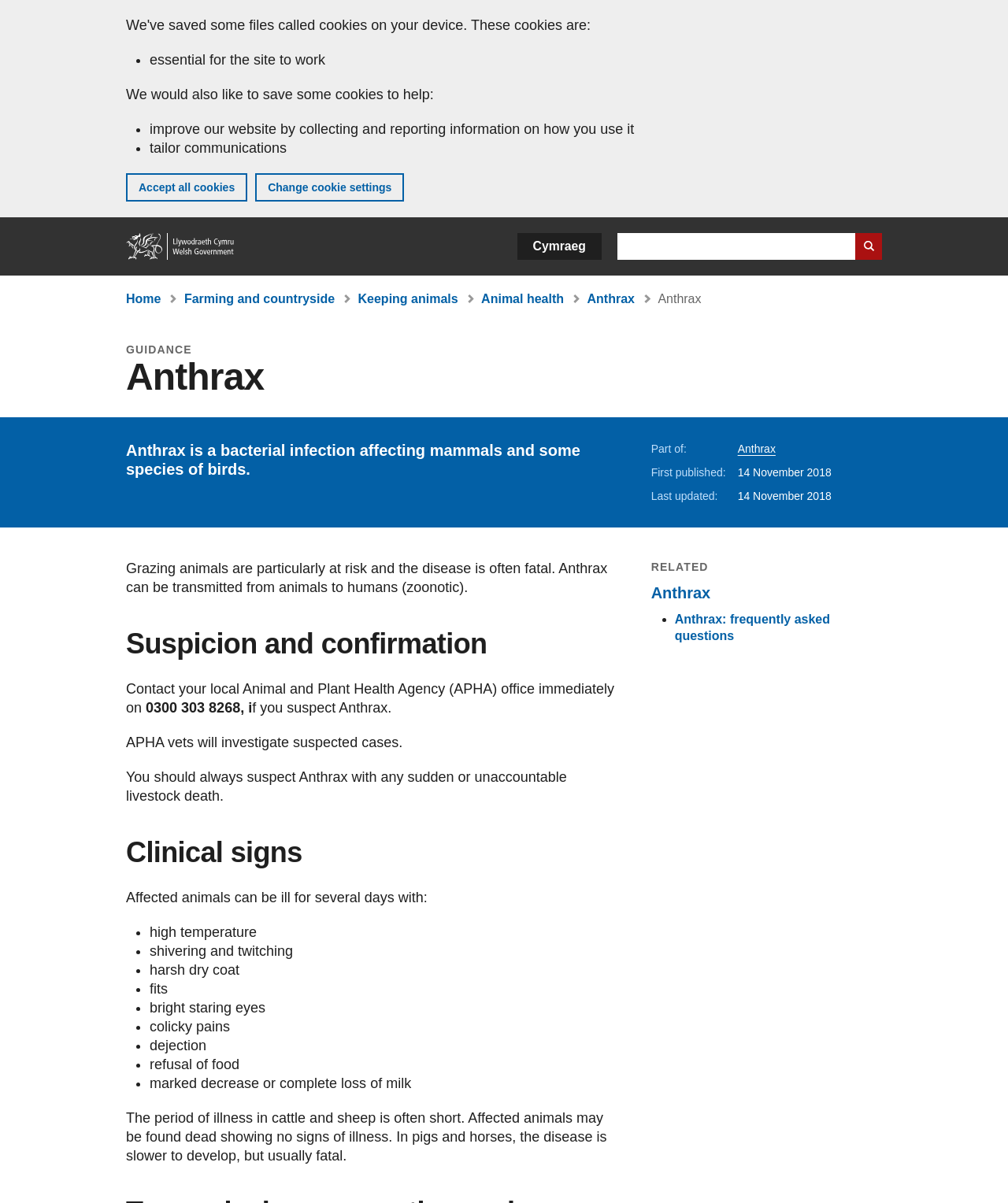Carefully examine the image and provide an in-depth answer to the question: What is the related topic to Anthrax?

The related topic to Anthrax is 'Anthrax: frequently asked questions', which is listed in the 'RELATED' section of the webpage.